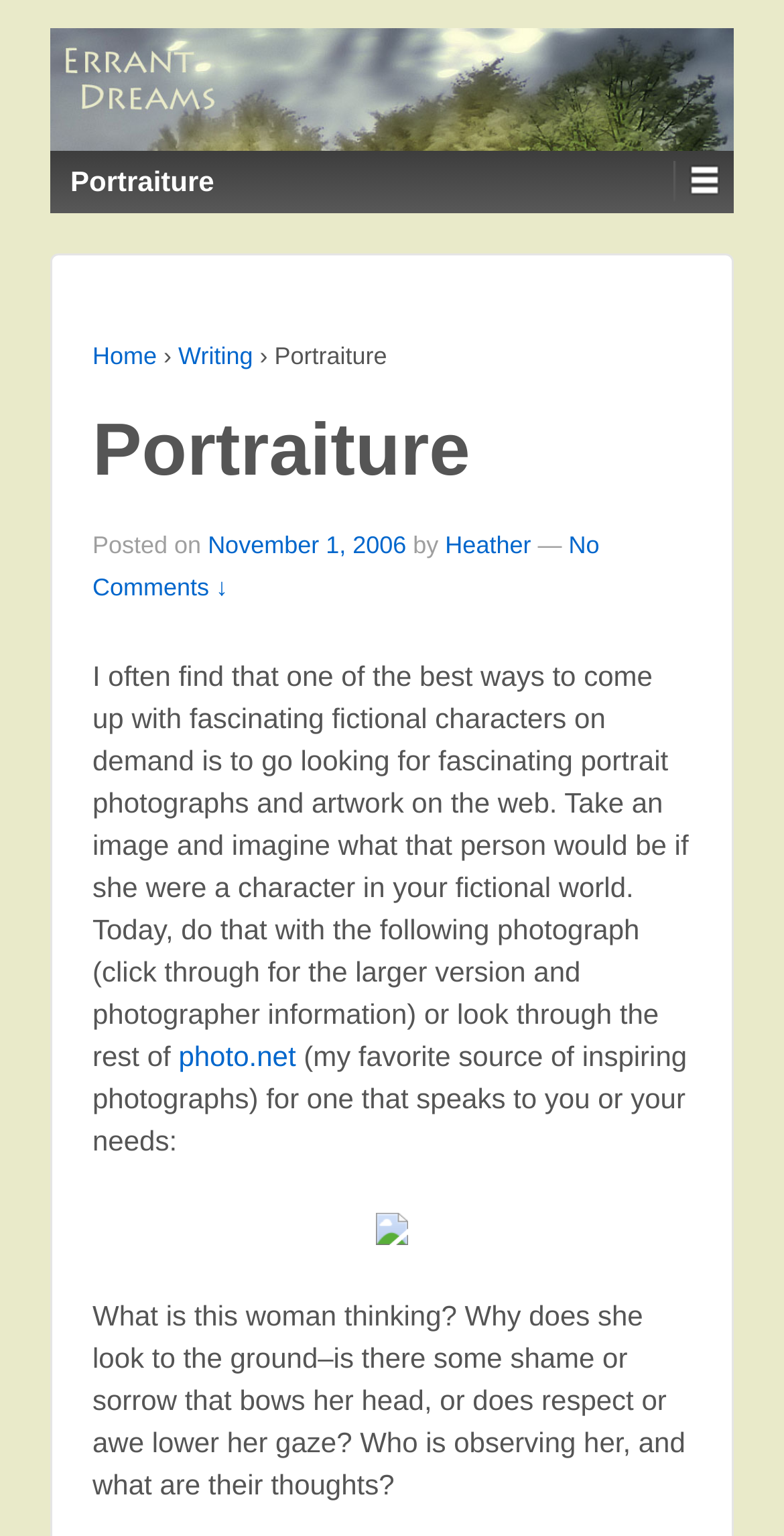Using the information from the screenshot, answer the following question thoroughly:
How many links are there in the main content area?

I counted the links in the main content area starting from 'November 1, 2006' to 'photo.net' and found 5 links.